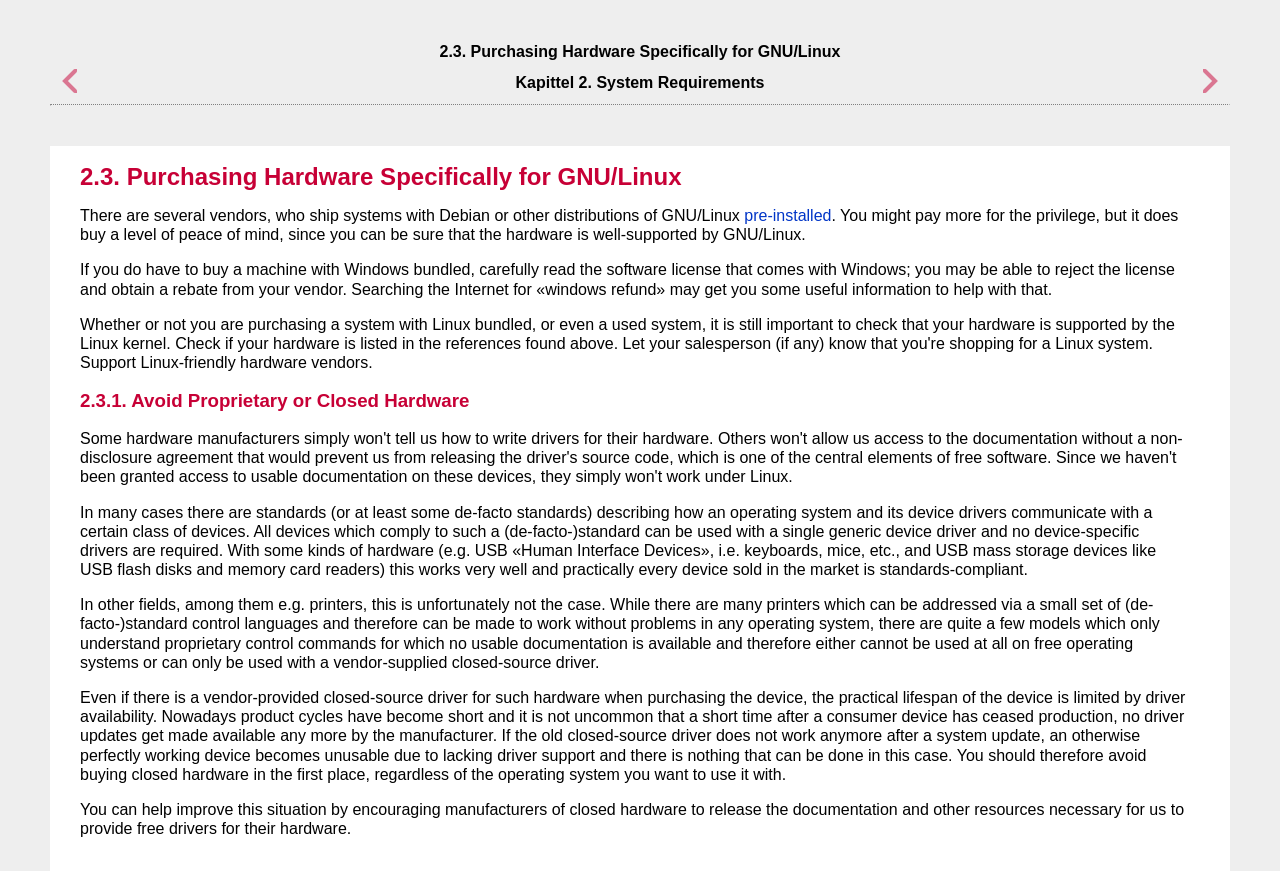Provide the bounding box for the UI element matching this description: "alt="Fram"".

[0.934, 0.095, 0.959, 0.115]